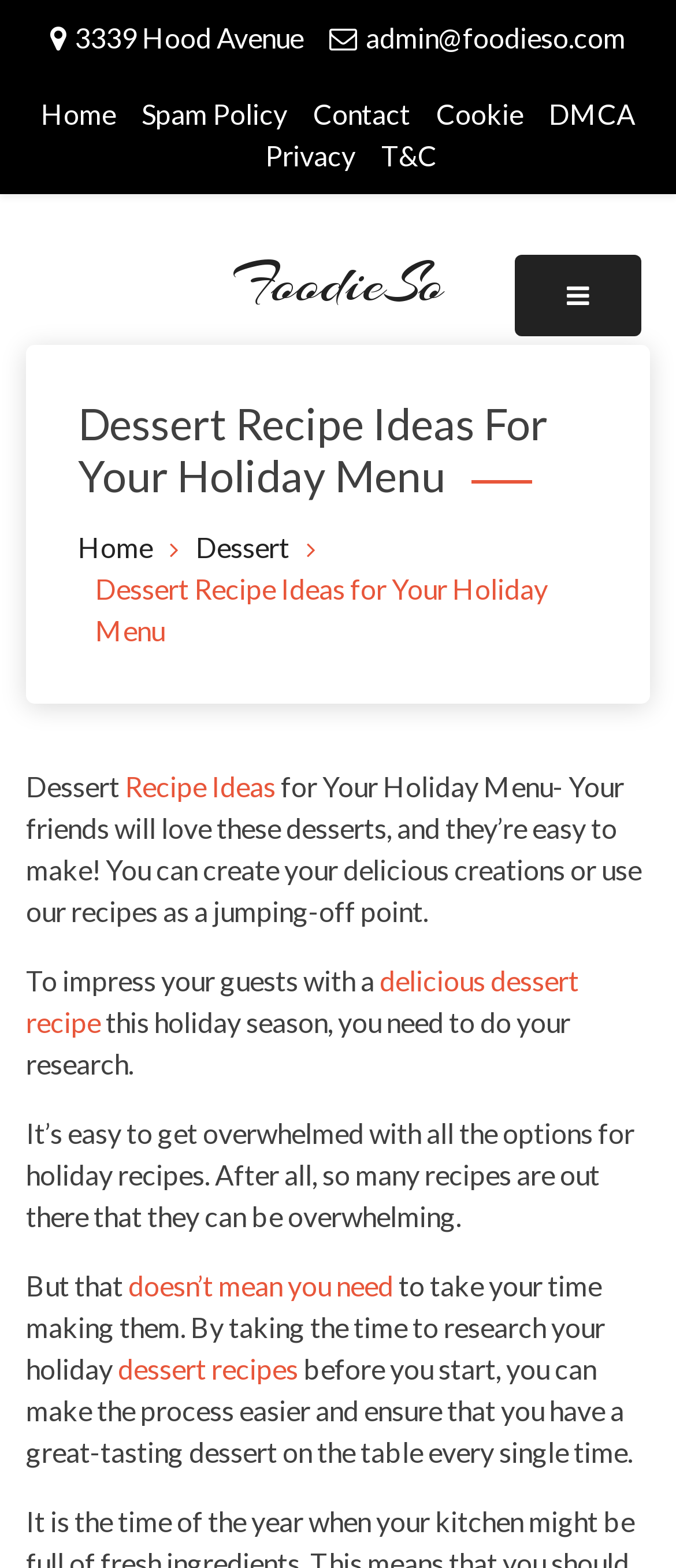Please find the bounding box coordinates for the clickable element needed to perform this instruction: "Click the Home link".

[0.06, 0.062, 0.171, 0.083]